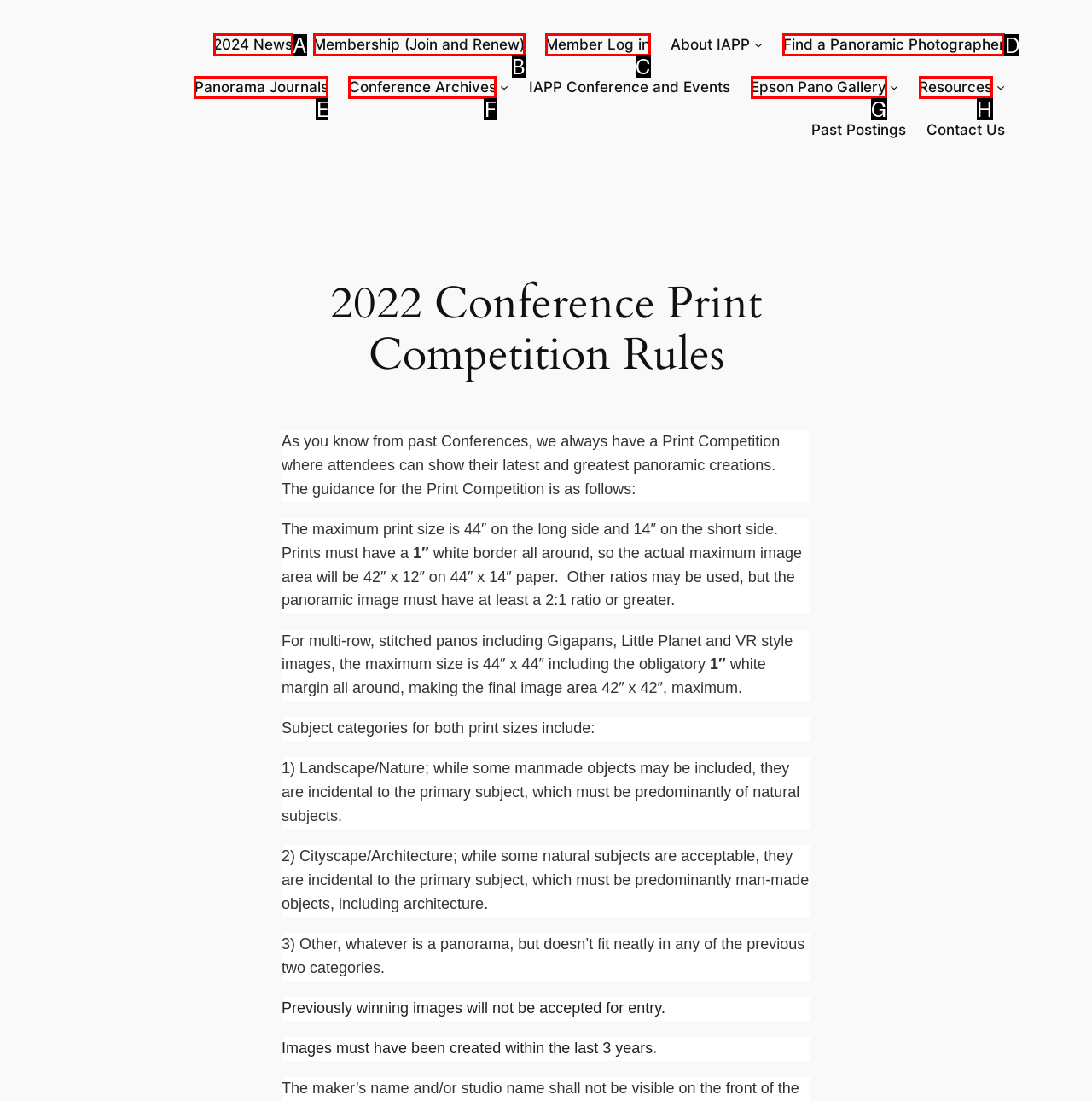Point out the option that aligns with the description: aria-label="Toggle navigation"
Provide the letter of the corresponding choice directly.

None